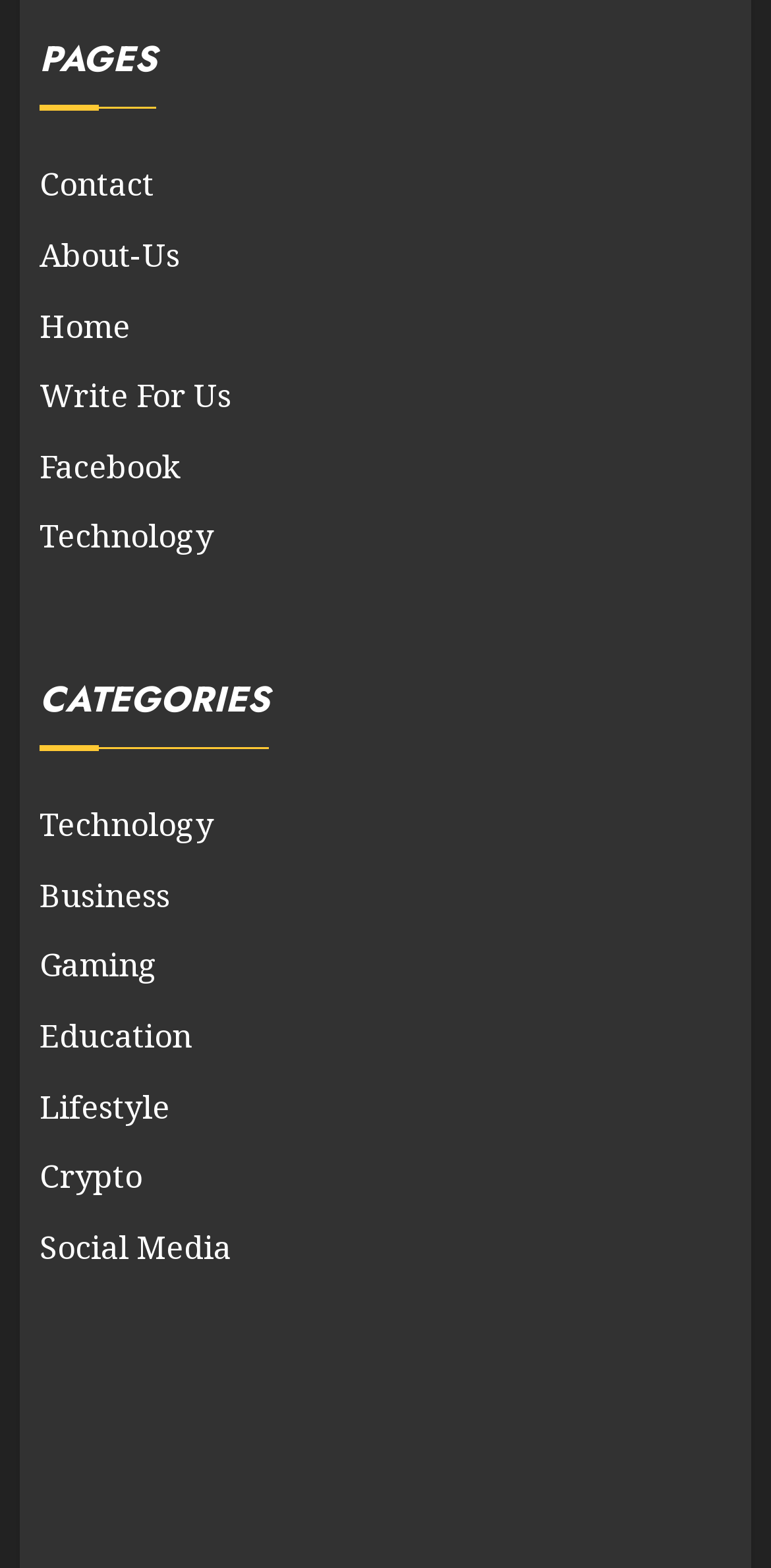Respond to the question below with a single word or phrase:
How many social media links are there?

One